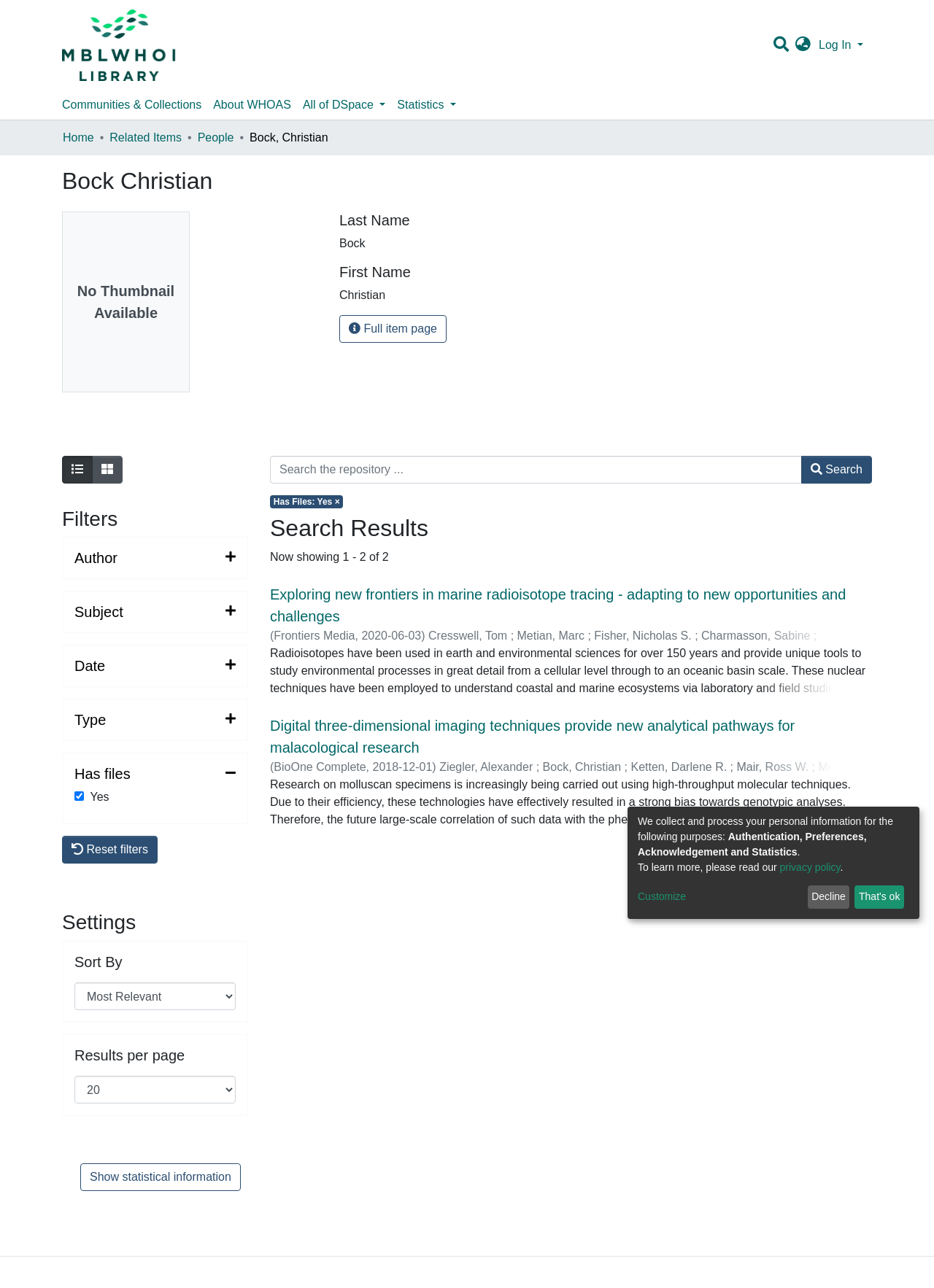Please locate the bounding box coordinates of the region I need to click to follow this instruction: "Log In".

[0.873, 0.03, 0.927, 0.04]